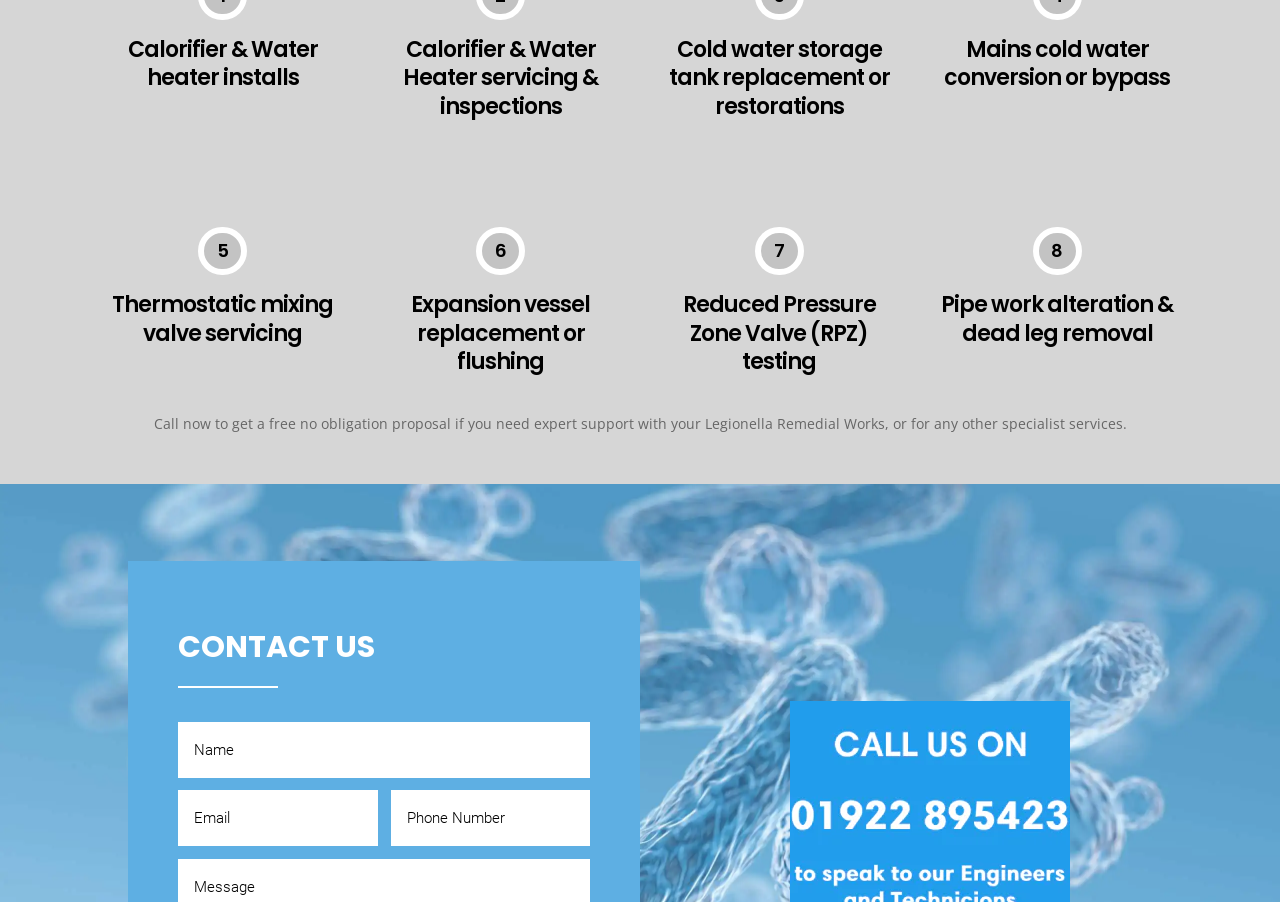What is the purpose of the text box at the bottom of the webpage?
Look at the image and answer the question with a single word or phrase.

To contact us